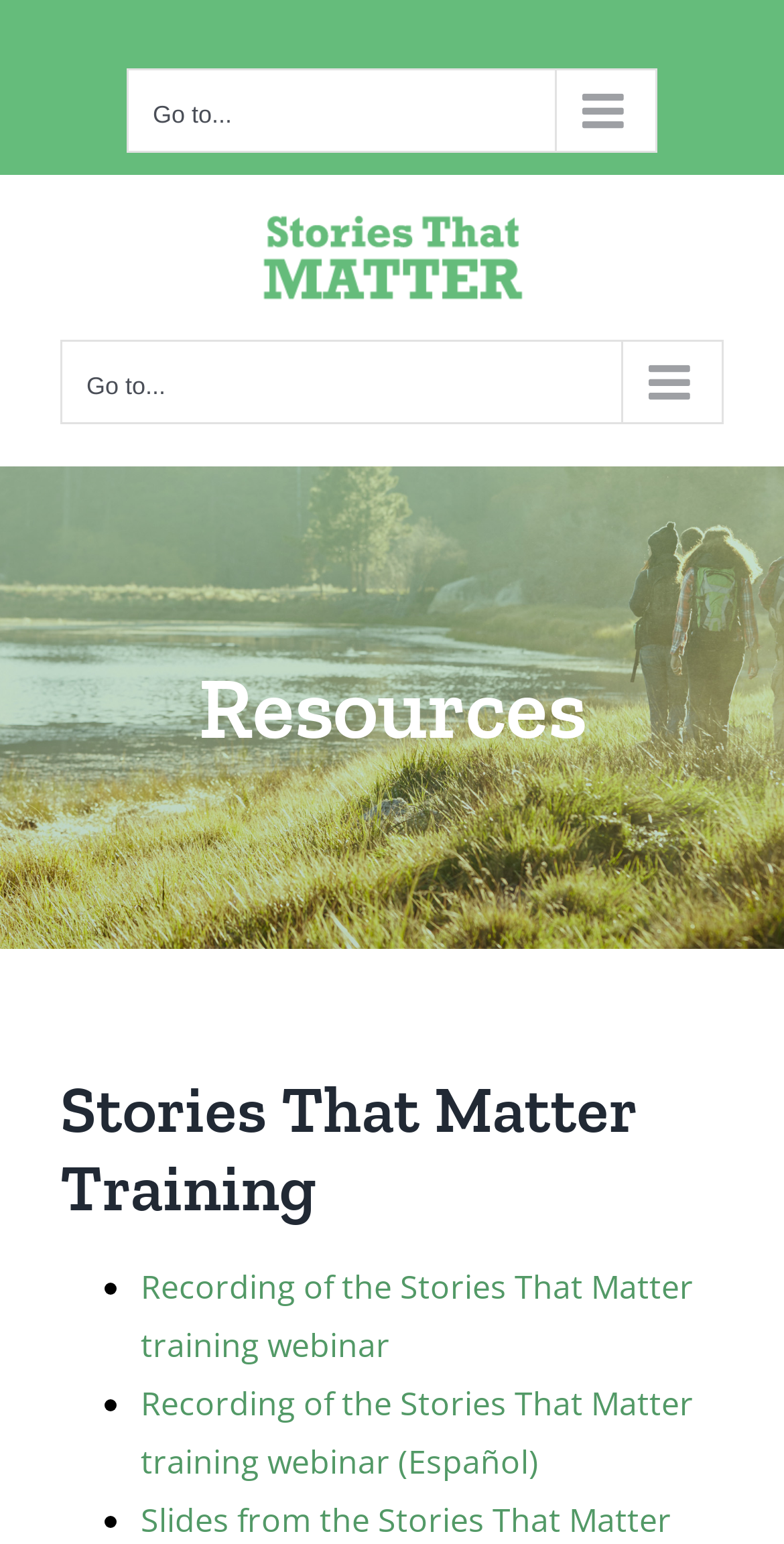What is the logo on the top left?
Refer to the image and provide a one-word or short phrase answer.

Stories That Matter Logo